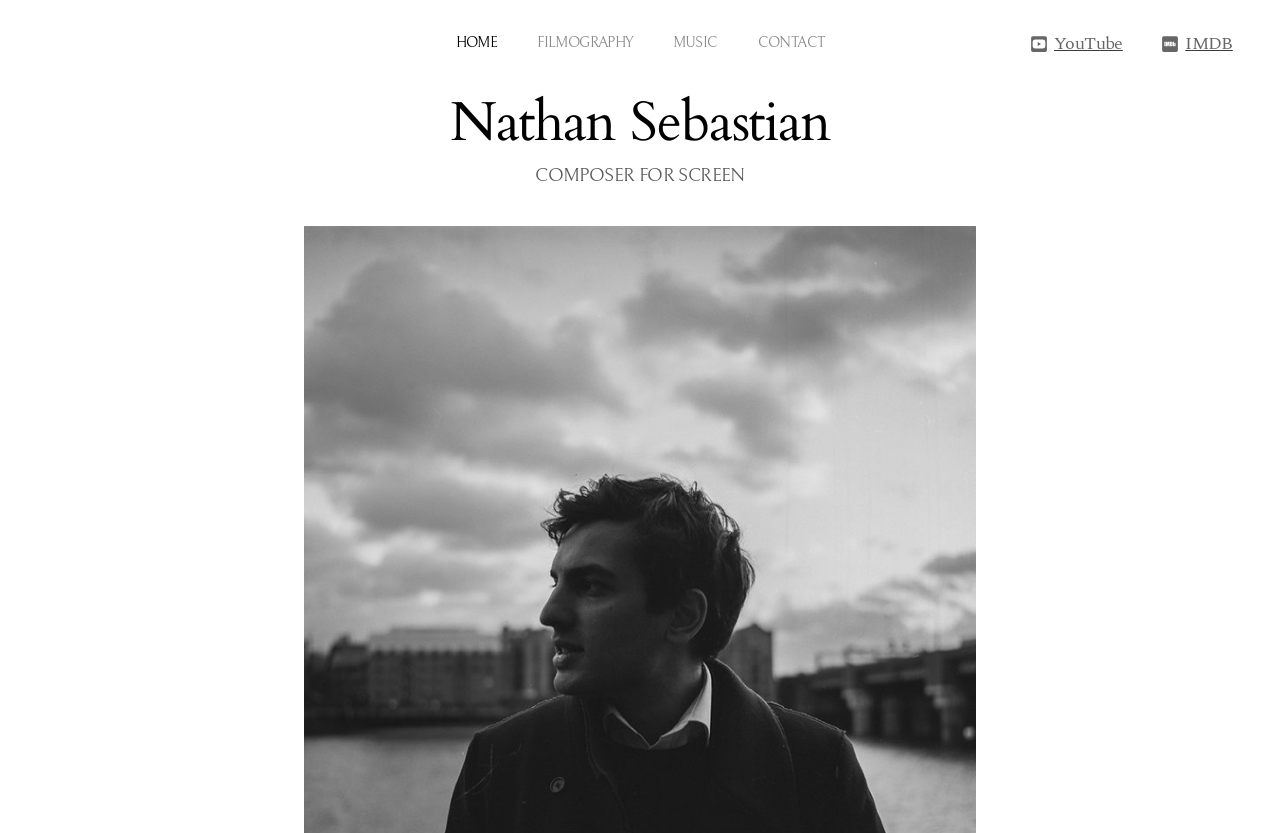What is the profession of Nathan Sebastian?
Using the information from the image, provide a comprehensive answer to the question.

Based on the webpage, the heading 'Nathan Sebastian' is followed by 'COMPOSER FOR SCREEN', which suggests that Nathan Sebastian is a composer, specifically for screen.